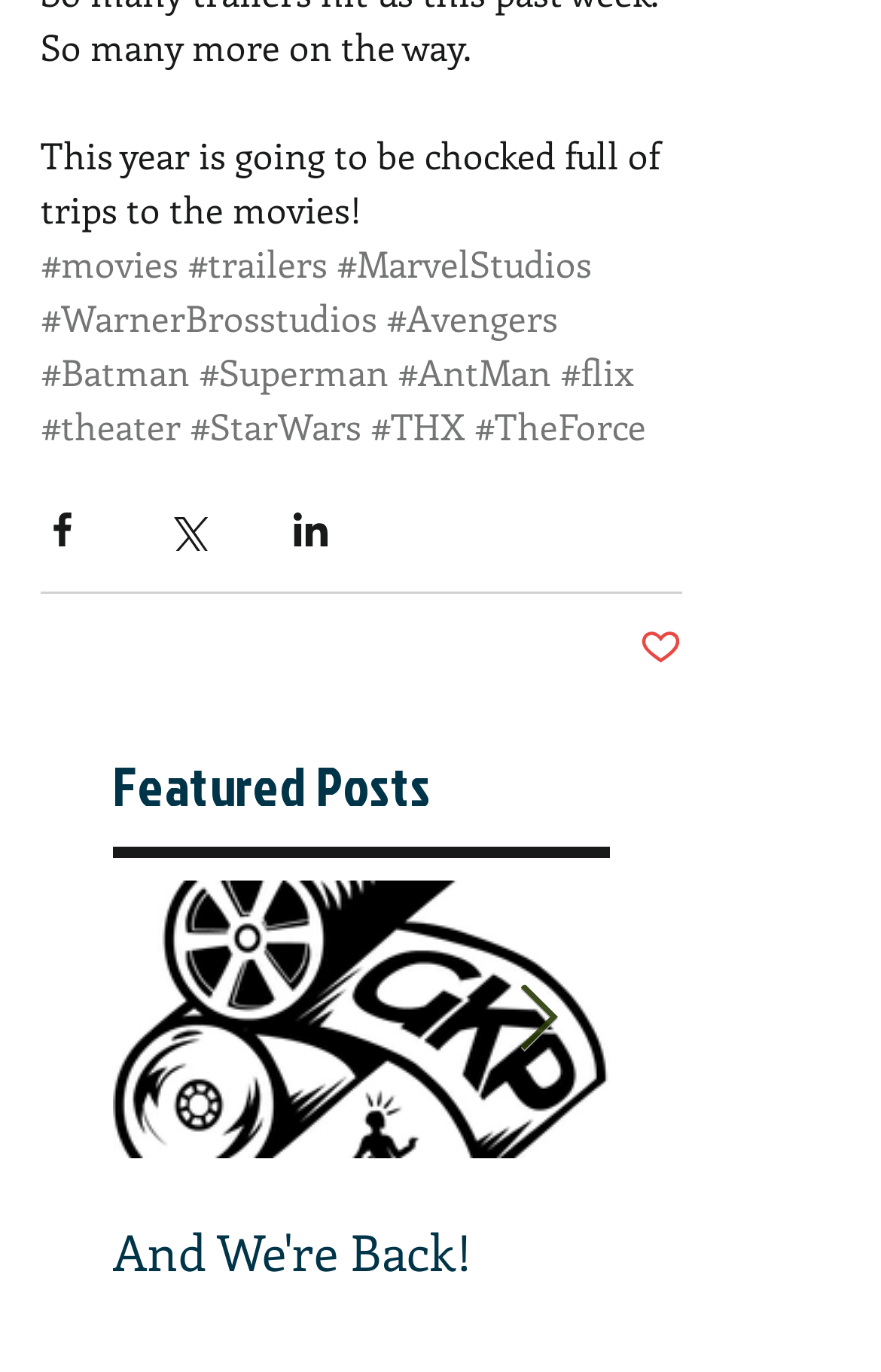Answer succinctly with a single word or phrase:
What is the text of the image with the link 'And We're Back!'?

And We're Back!